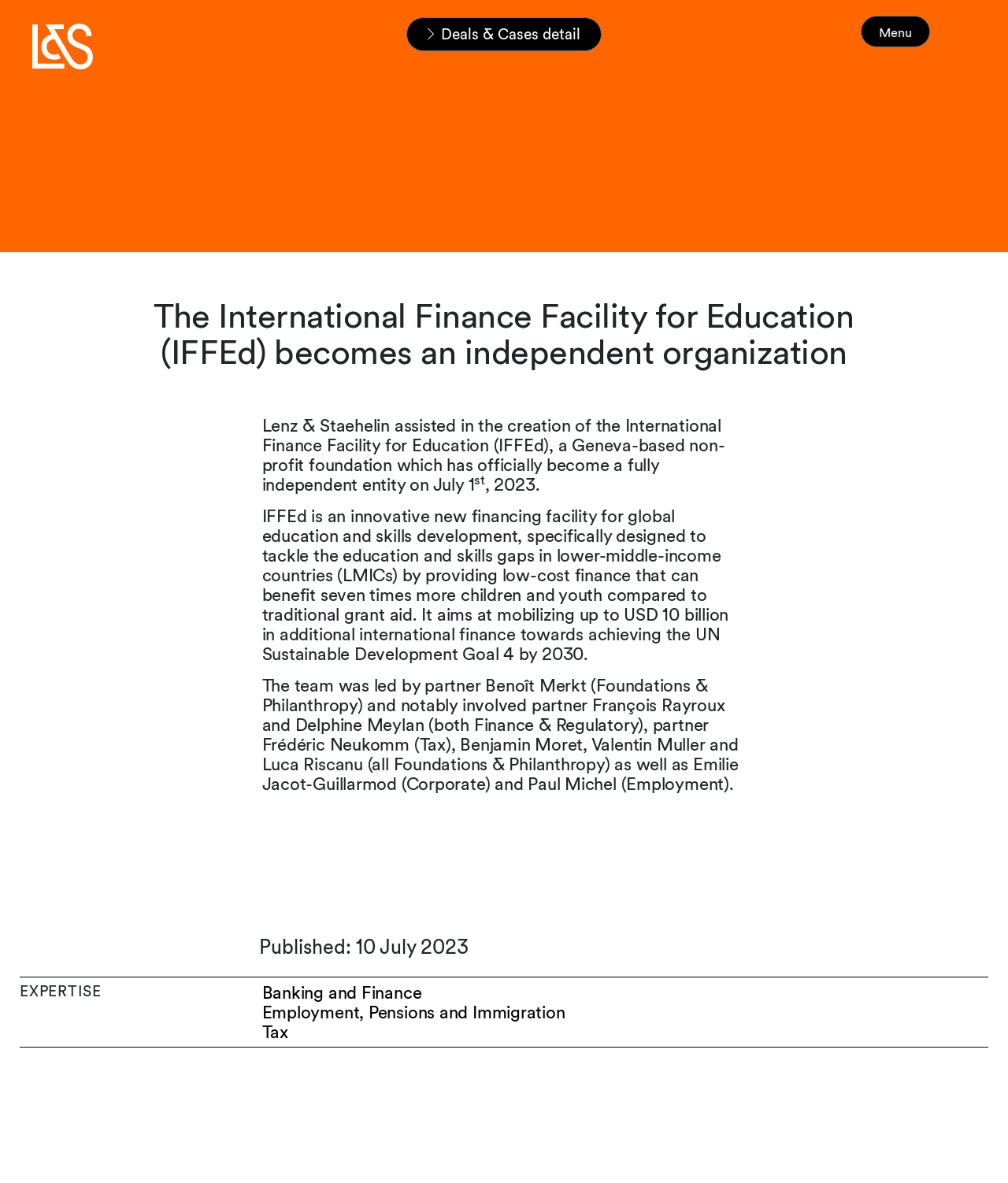Please provide the bounding box coordinates in the format (top-left x, top-left y, bottom-right x, bottom-right y). Remember, all values are floating point numbers between 0 and 1. What is the bounding box coordinate of the region described as: Banking and Finance

[0.26, 0.831, 0.98, 0.848]